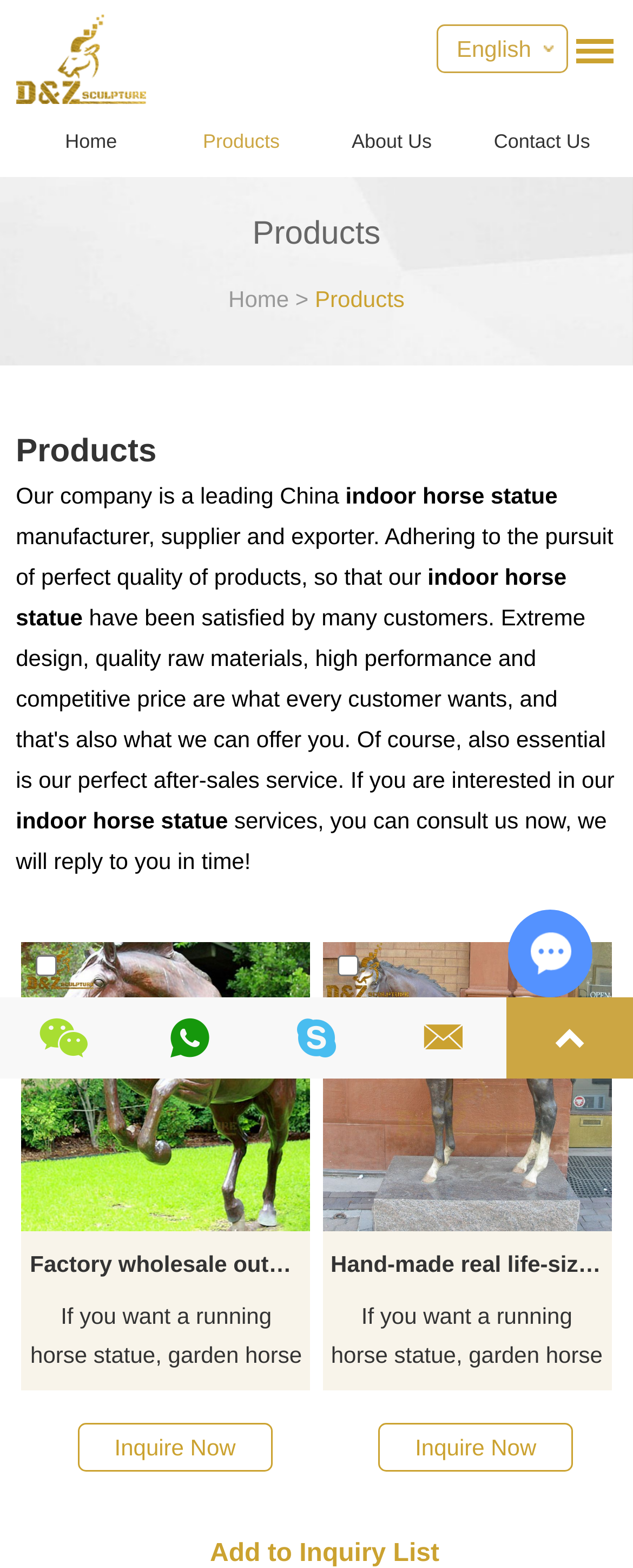Please identify the bounding box coordinates of where to click in order to follow the instruction: "Inquire about Hand-made real life-size horse sculpture decoration artwork for sale".

[0.598, 0.907, 0.905, 0.938]